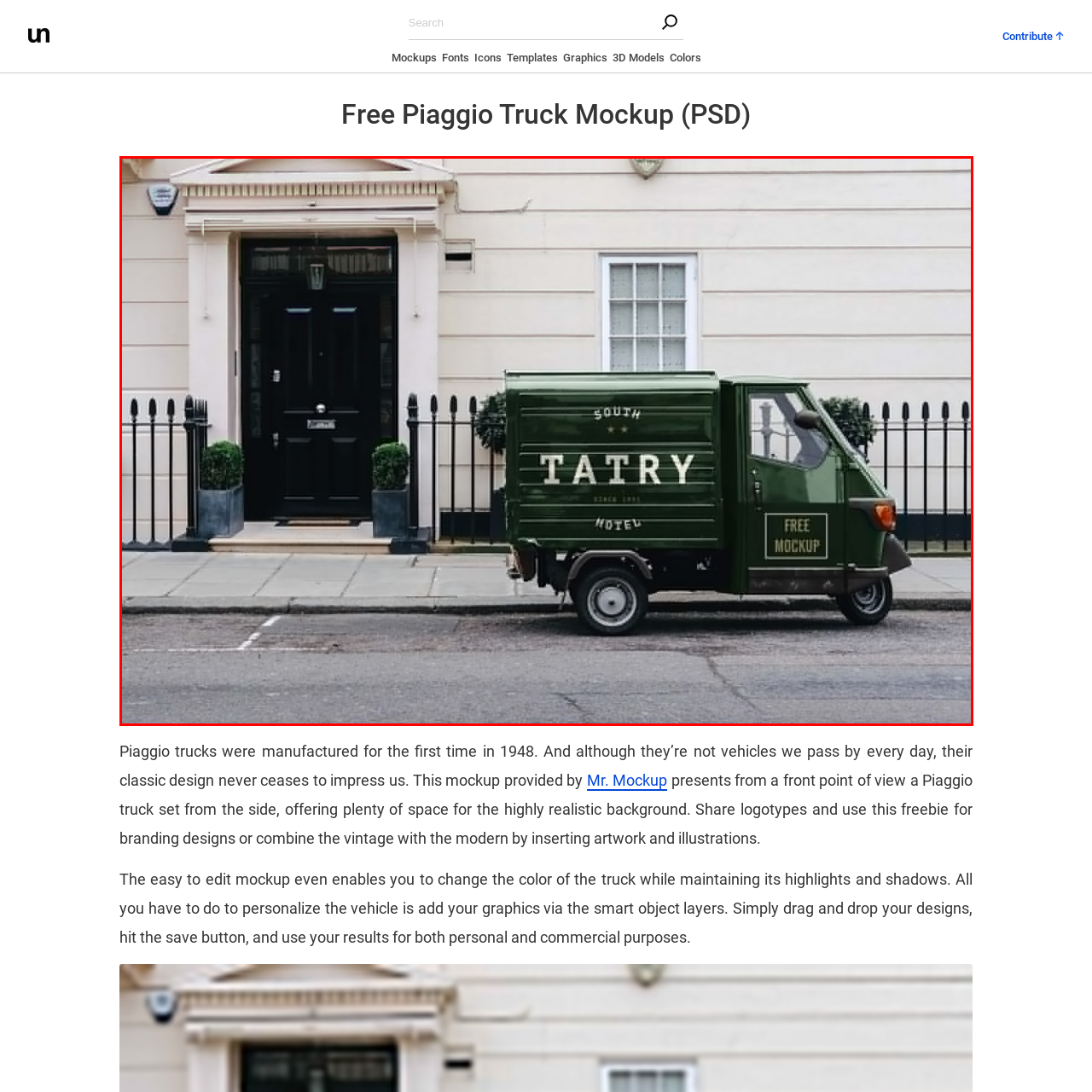Offer an in-depth caption for the image content enclosed by the red border.

The image showcases a vintage Piaggio truck, presented as a free mockup. This charming vehicle, painted in a refreshing green shade, features branding elements that include the words "SOUTH TATRY HOTEL" and "FREE MOCKUP." The backdrop consists of a tastefully designed building, characterized by elegant black doors and a neatly maintained fence with potted plants adding a touch of greenery. The truck's design highlights both its unique vintage appeal and suitability for modern branding purposes, making it an excellent resource for creative projects. The mockup allows for easy customization, ensuring that users can personalize it effortlessly with their own graphics.